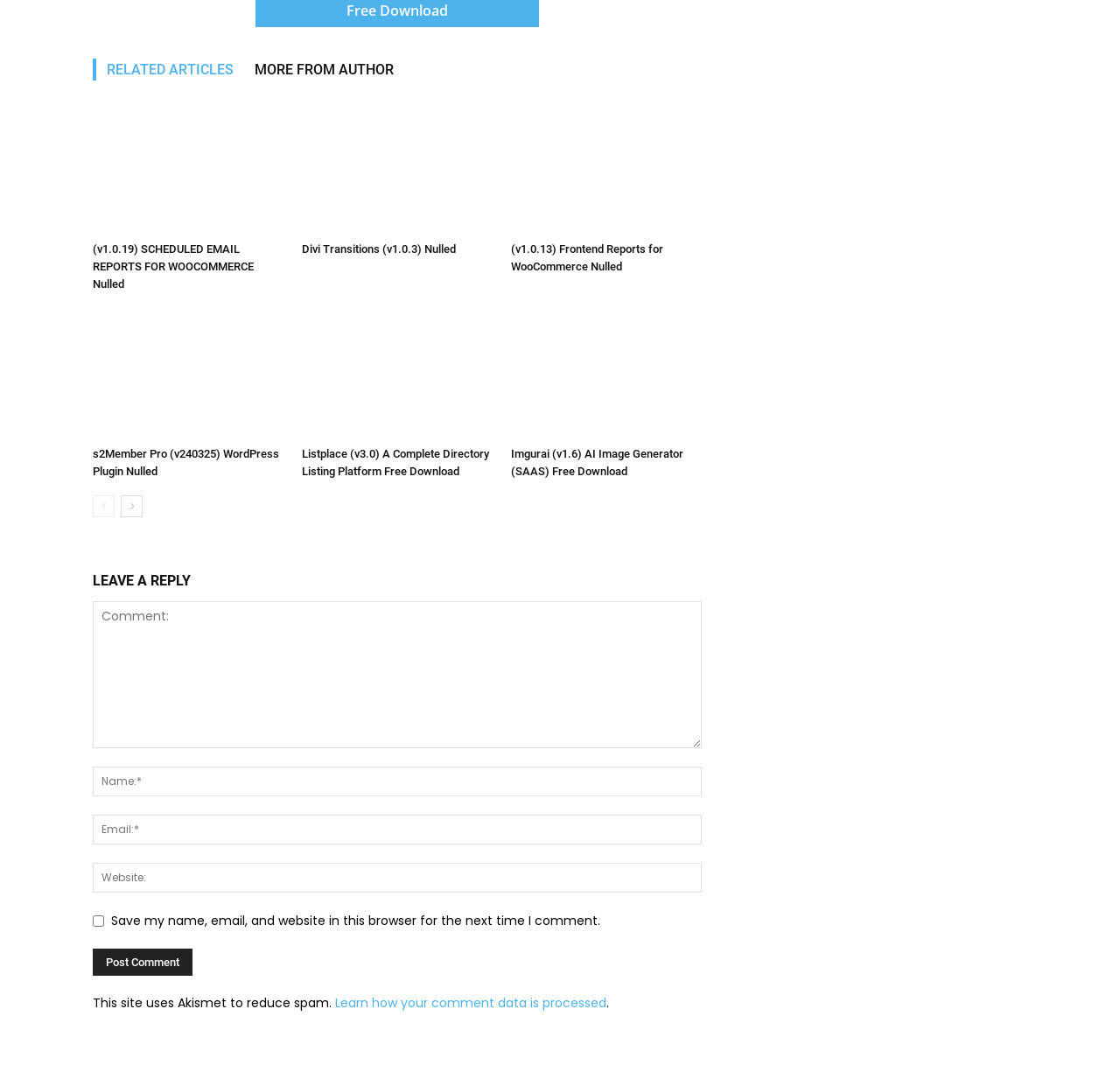What is the purpose of the text box at the bottom of the page?
Use the image to answer the question with a single word or phrase.

To enter a comment